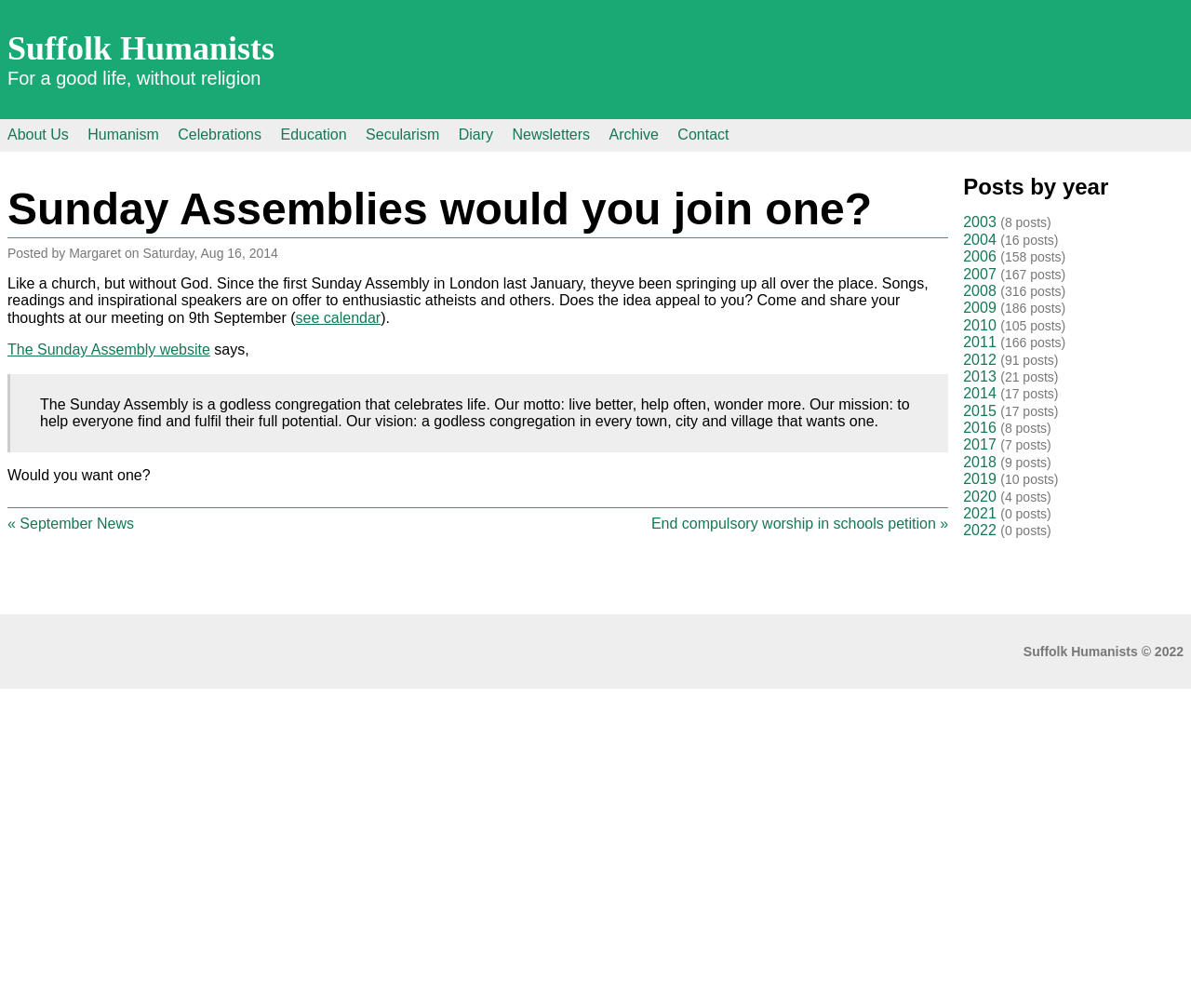How many posts were made in 2014?
Please give a detailed and elaborate answer to the question based on the image.

The number of posts made in 2014 can be found in the 'Posts by year' section of the webpage. The link '2014' has a corresponding text '(17 posts)' next to it, indicating that there were 17 posts made in 2014.